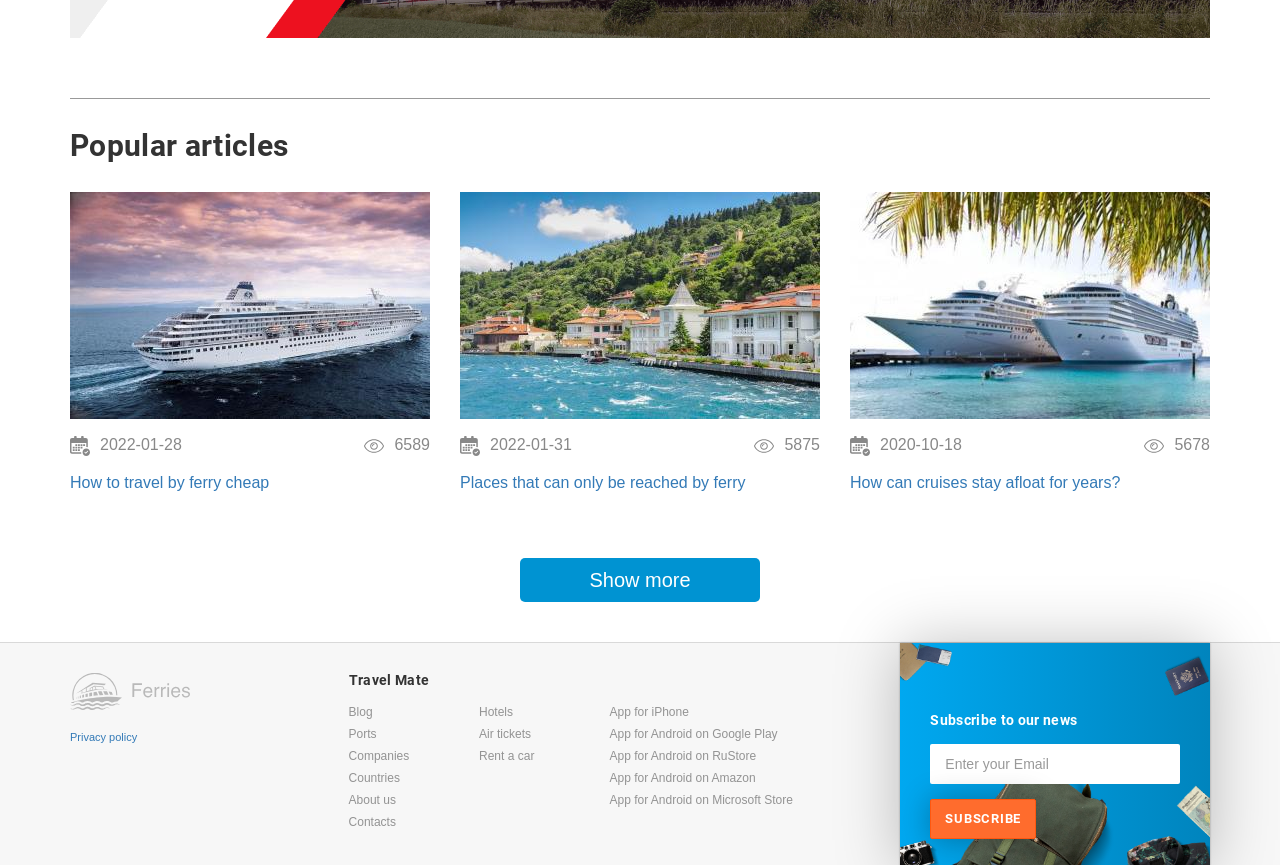Specify the bounding box coordinates for the region that must be clicked to perform the given instruction: "Click on the 'Blog' link".

[0.272, 0.814, 0.351, 0.839]